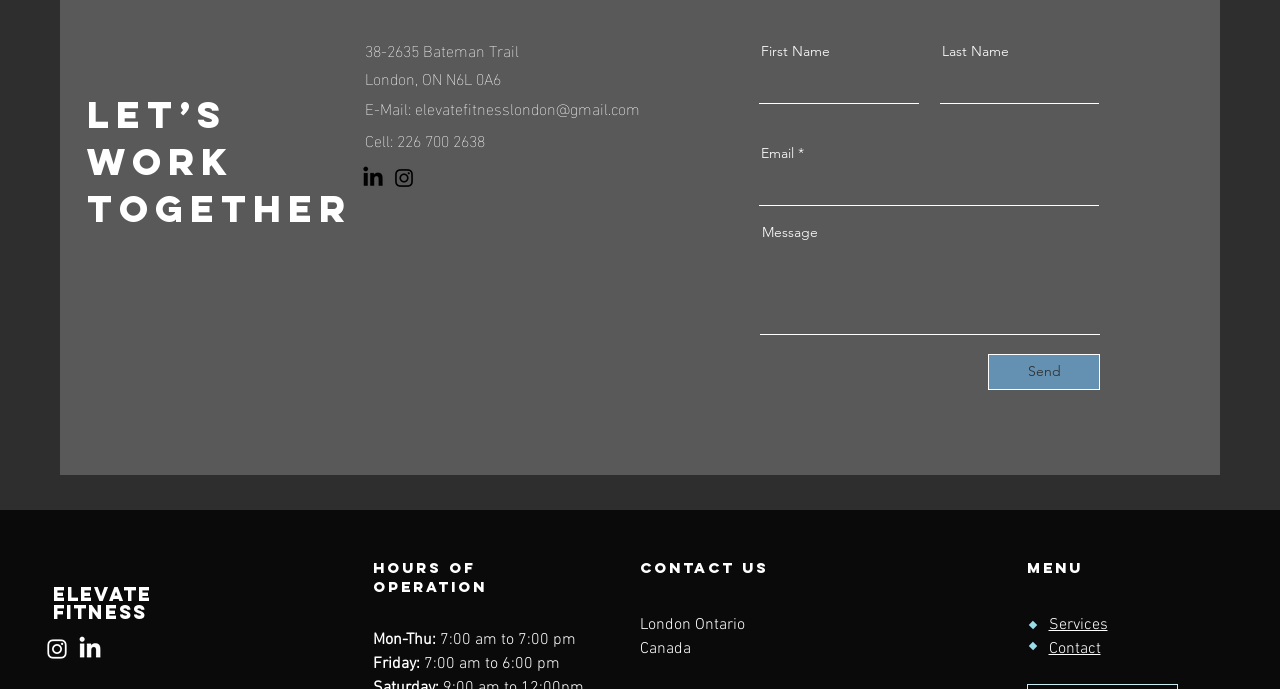Using the webpage screenshot, find the UI element described by parent_node: Message. Provide the bounding box coordinates in the format (top-left x, top-left y, bottom-right x, bottom-right y), ensuring all values are floating point numbers between 0 and 1.

[0.594, 0.359, 0.859, 0.485]